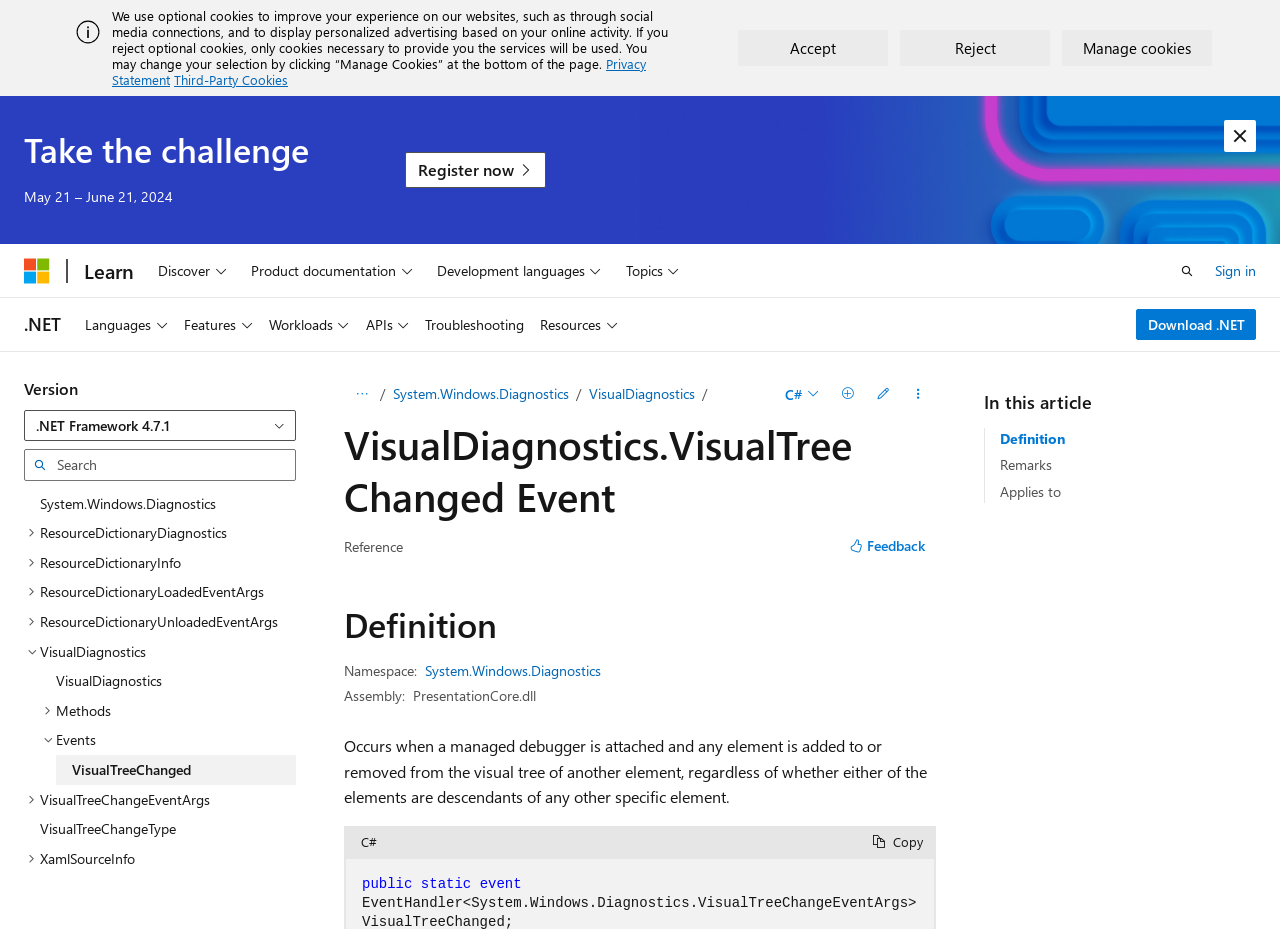Locate the bounding box coordinates of the segment that needs to be clicked to meet this instruction: "Click the 'Feedback' button".

[0.655, 0.571, 0.731, 0.605]